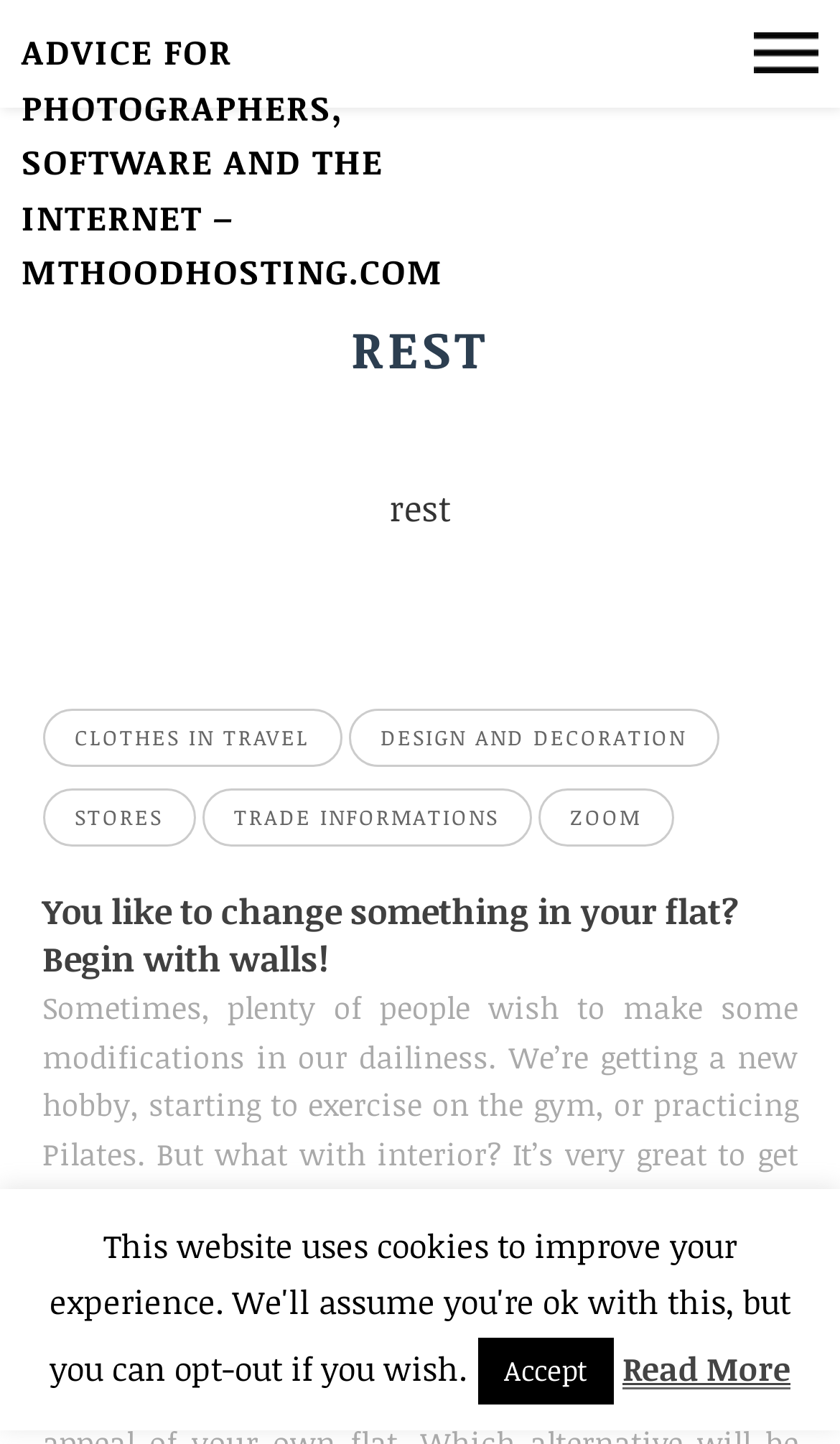What is the purpose of the 'Accept' button?
Give a detailed explanation using the information visible in the image.

The 'Accept' button is typically used to accept terms and conditions or cookies on a website. Its presence at the bottom of the webpage suggests that it is related to accepting certain conditions or policies.